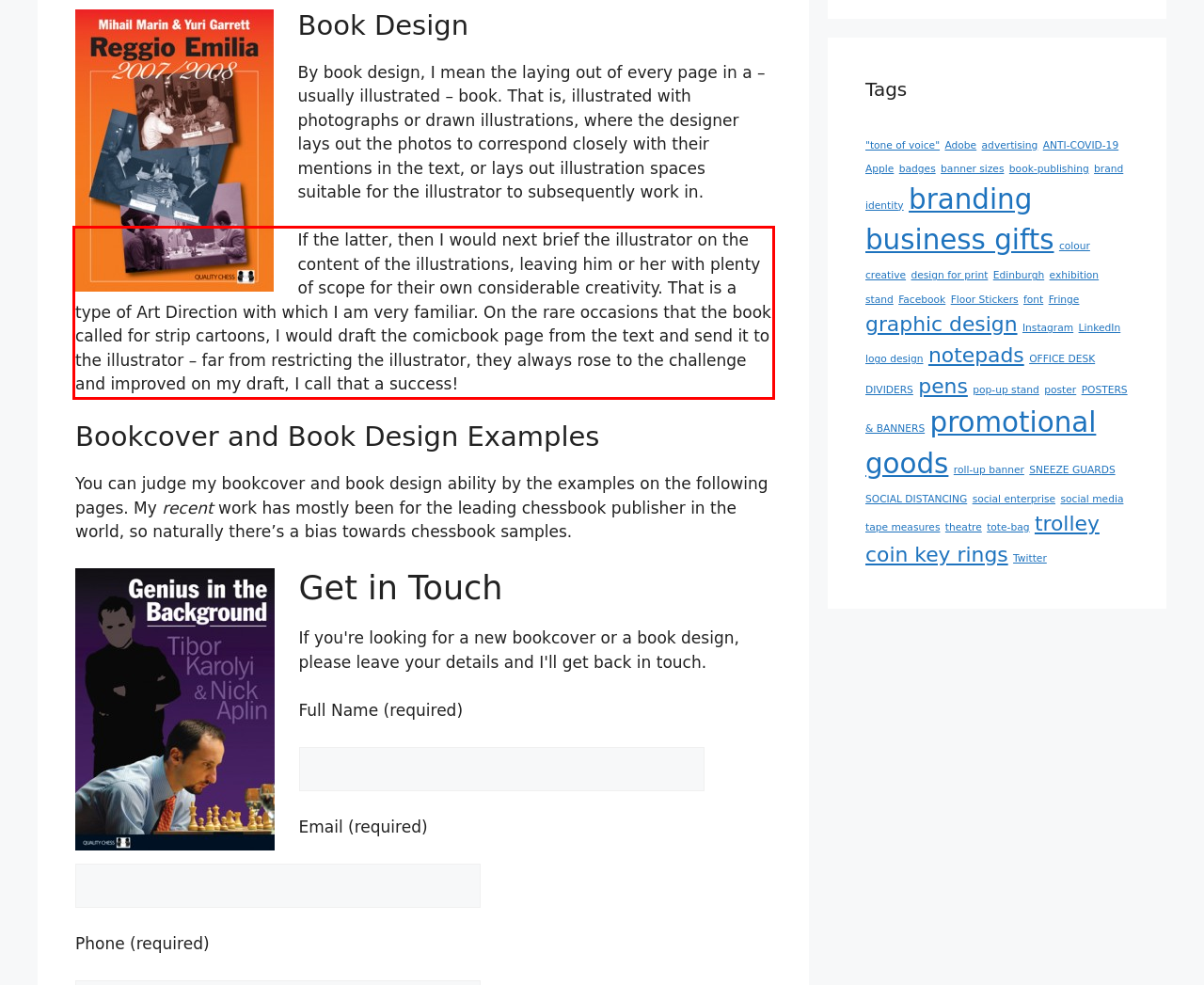Please extract the text content within the red bounding box on the webpage screenshot using OCR.

If the latter, then I would next brief the illustrator on the content of the illustrations, leaving him or her with plenty of scope for their own considerable creativity. That is a type of Art Direction with which I am very familiar. On the rare occasions that the book called for strip cartoons, I would draft the comicbook page from the text and send it to the illustrator – far from restricting the illustrator, they always rose to the challenge and improved on my draft, I call that a success!